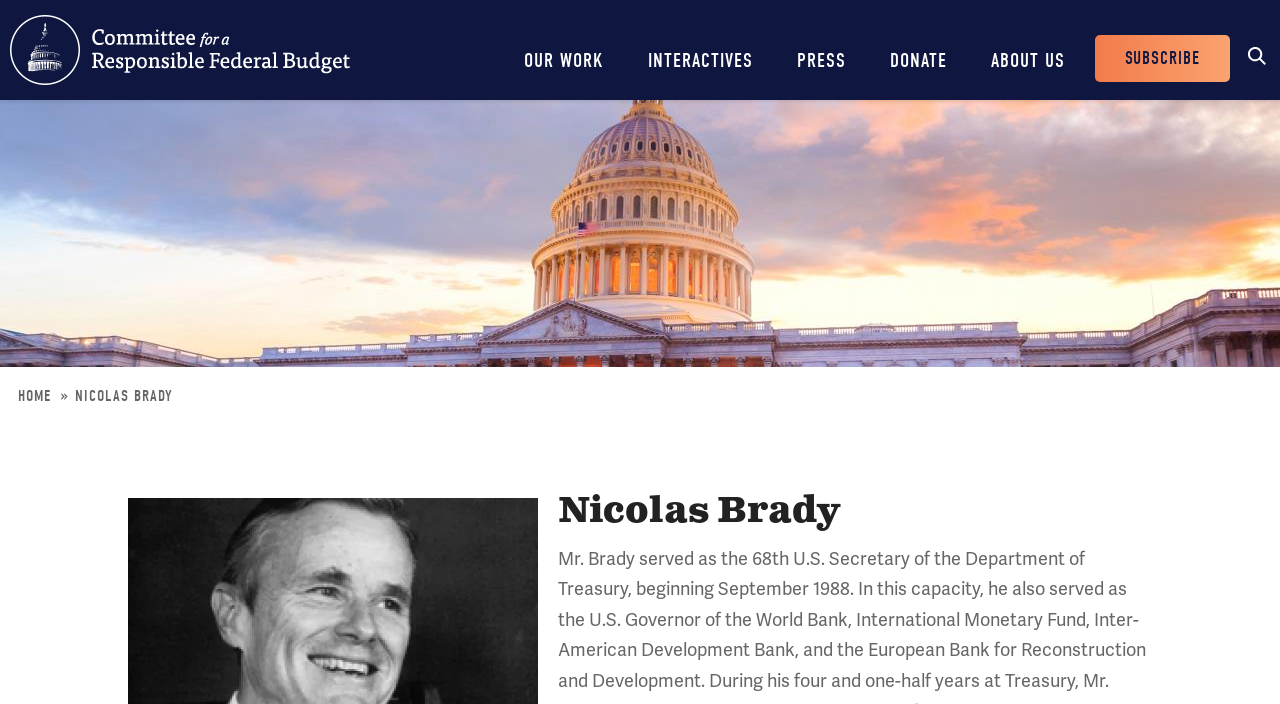From the screenshot, find the bounding box of the UI element matching this description: "Our Work". Supply the bounding box coordinates in the form [left, top, right, bottom], each a float between 0 and 1.

[0.394, 0.0, 0.488, 0.142]